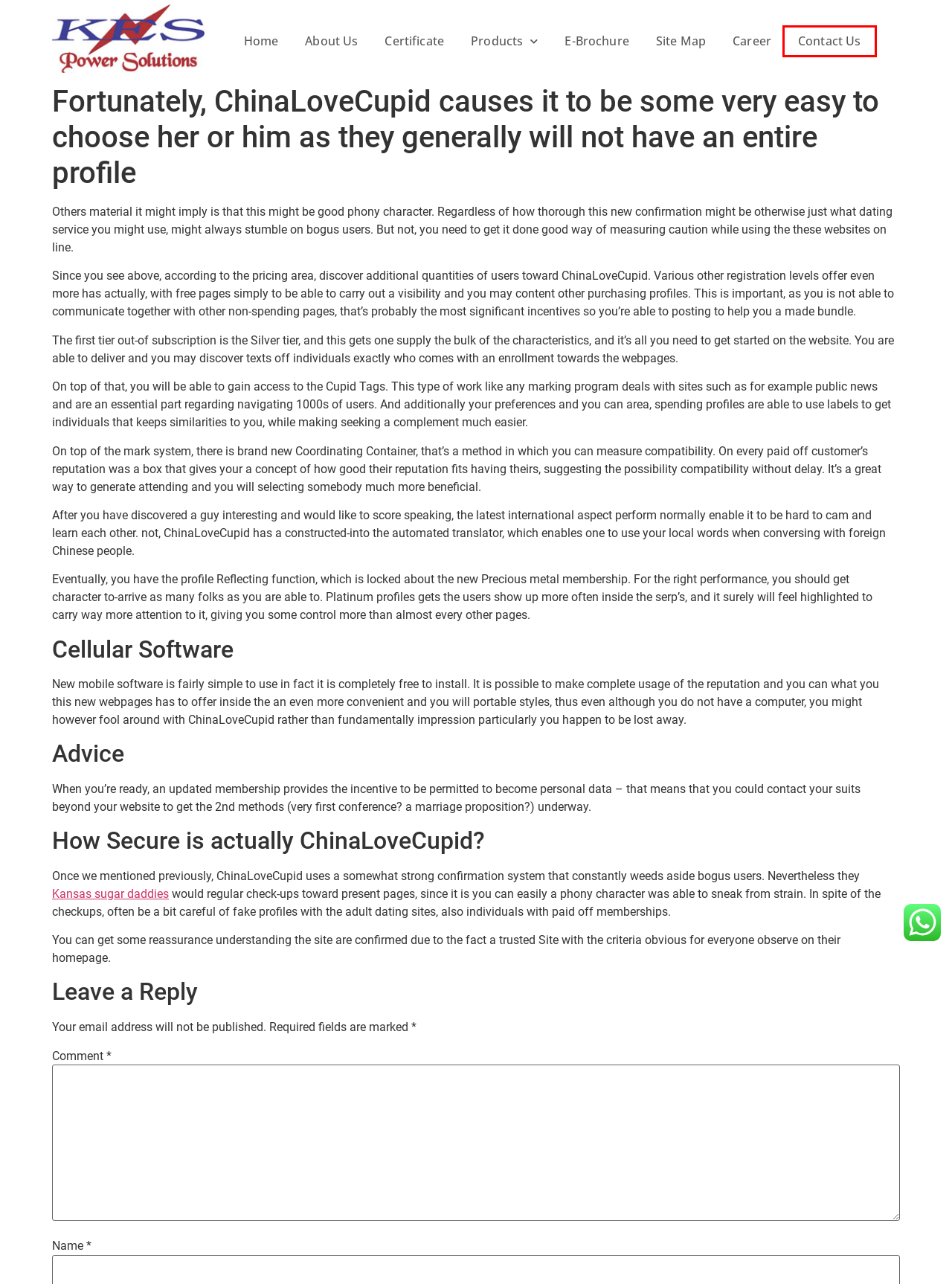Assess the screenshot of a webpage with a red bounding box and determine which webpage description most accurately matches the new page after clicking the element within the red box. Here are the options:
A. Single Sugar Daddy in Kansas KS Enjoy the Sugar Lifestyle
B. Certificate - Kushwaha Electrical Services
C. E-Brochure - Kushwaha Electrical Services
D. Career - Kushwaha Electrical Services
E. Contact Us - Kushwaha Electrical Services
F. Site Map - Kushwaha Electrical Services
G. Kushwaha Electrical Services -
H. about us - Kushwaha Electrical Services

E